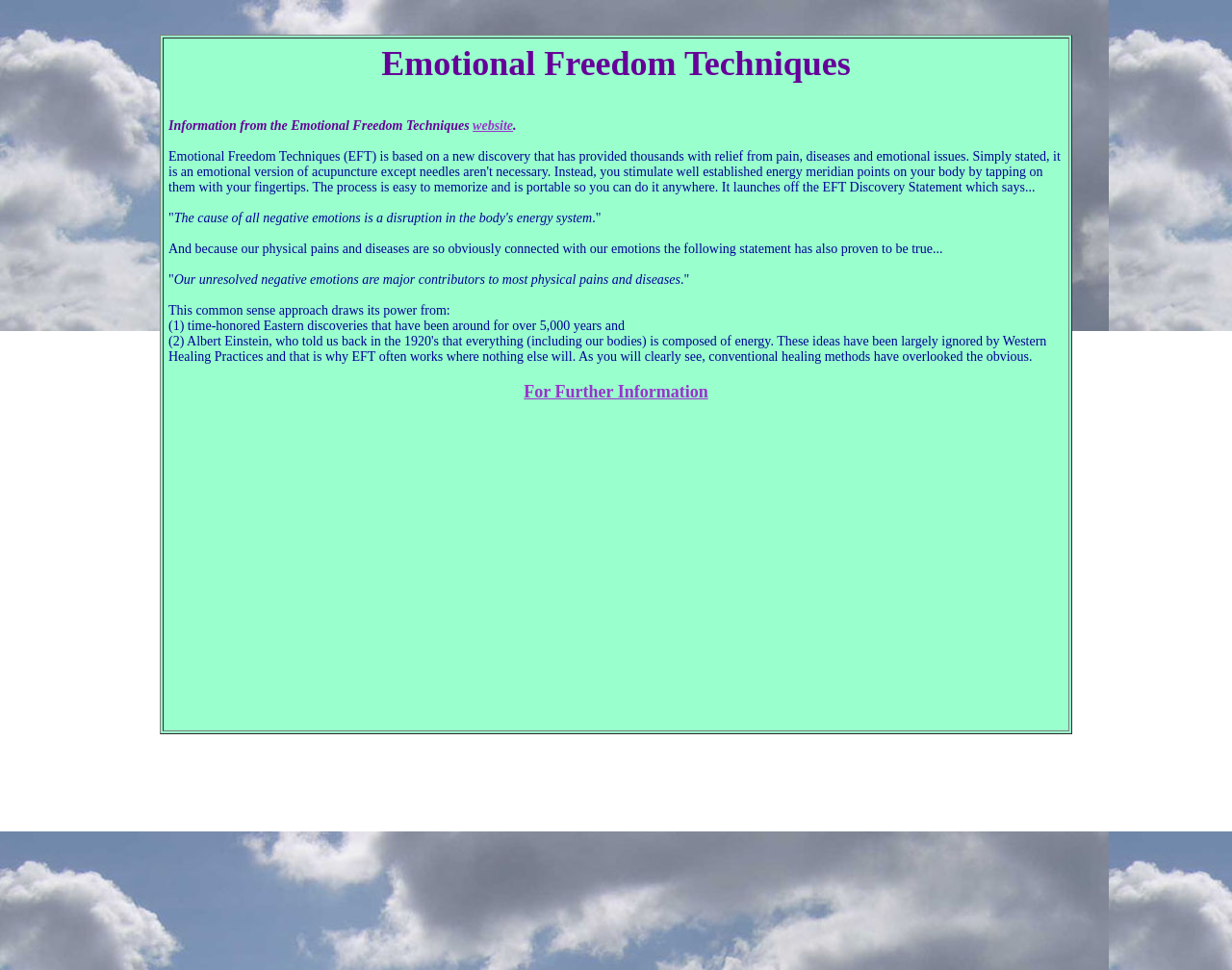What can you do with EFT?
Look at the image and construct a detailed response to the question.

According to the webpage, EFT has provided thousands with relief from pain, diseases, and emotional issues. The process is easy to memorize and is portable, so you can do it anywhere. This is explained in the text as a simple and effective way to address emotional and physical issues.